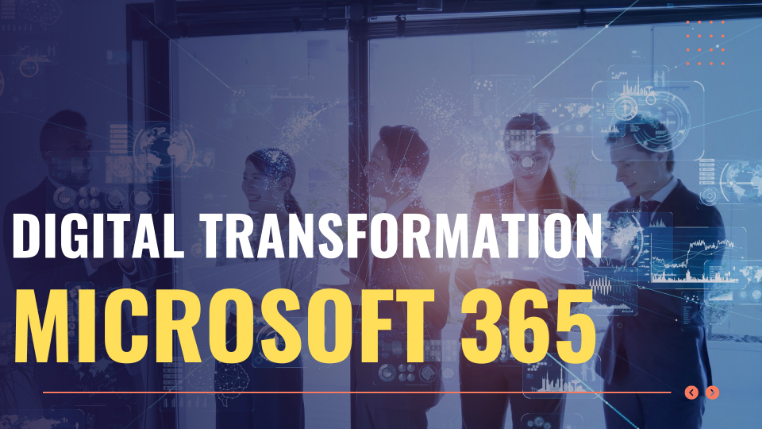What is the purpose of Microsoft 365?
Using the image, elaborate on the answer with as much detail as possible.

The image emphasizes the theme of modernizing and optimizing business processes through Microsoft's suite of productivity tools, which suggests that the purpose of Microsoft 365 is to optimize business processes.